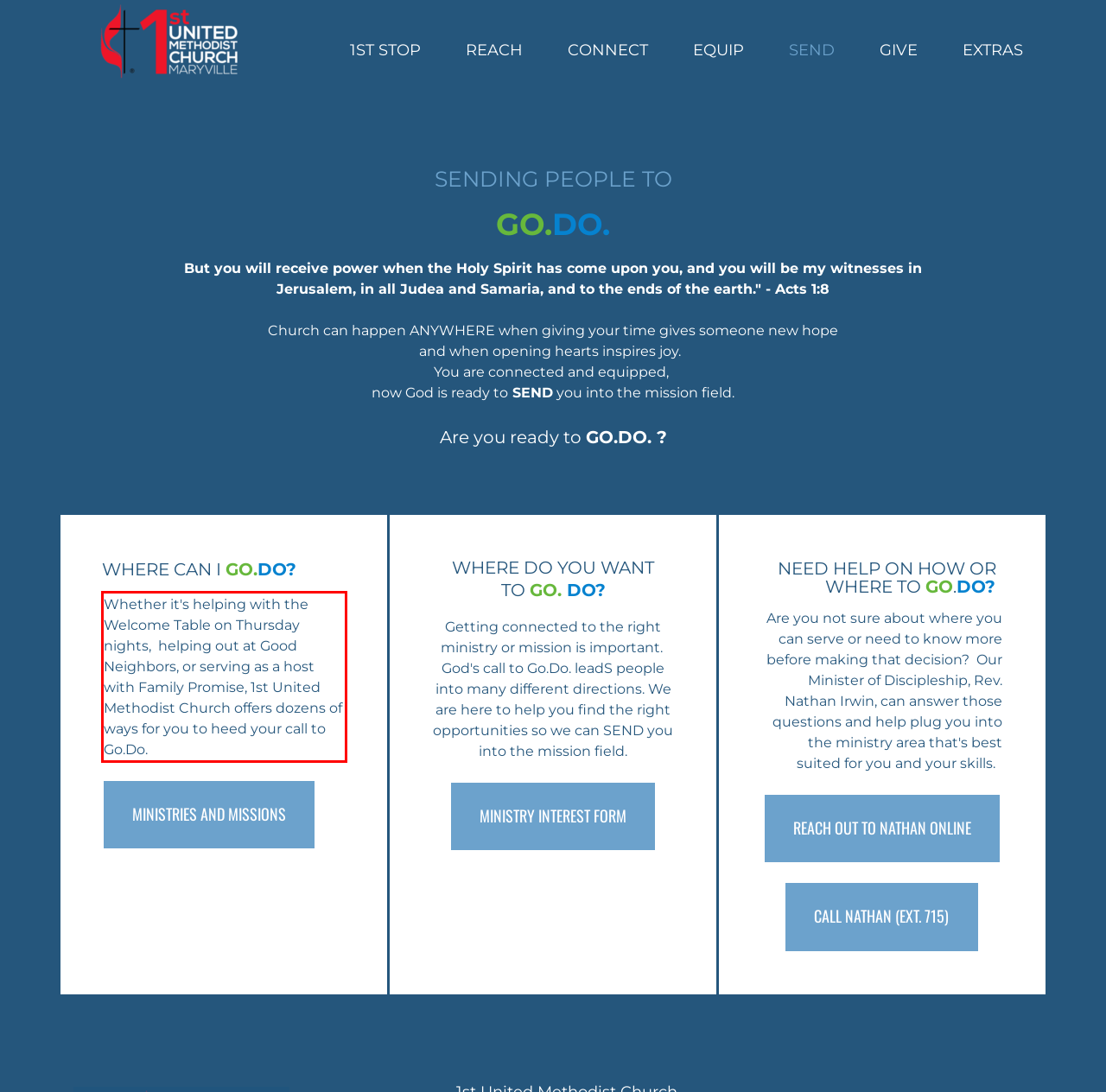Please examine the screenshot of the webpage and read the text present within the red rectangle bounding box.

Whether it's helping with the Welcome Table on Thursday nights, helping out at Good Neighbors, or serving as a host with Family Promise, 1st United Methodist Church offers dozens of ways for you to heed your call to Go.Do.